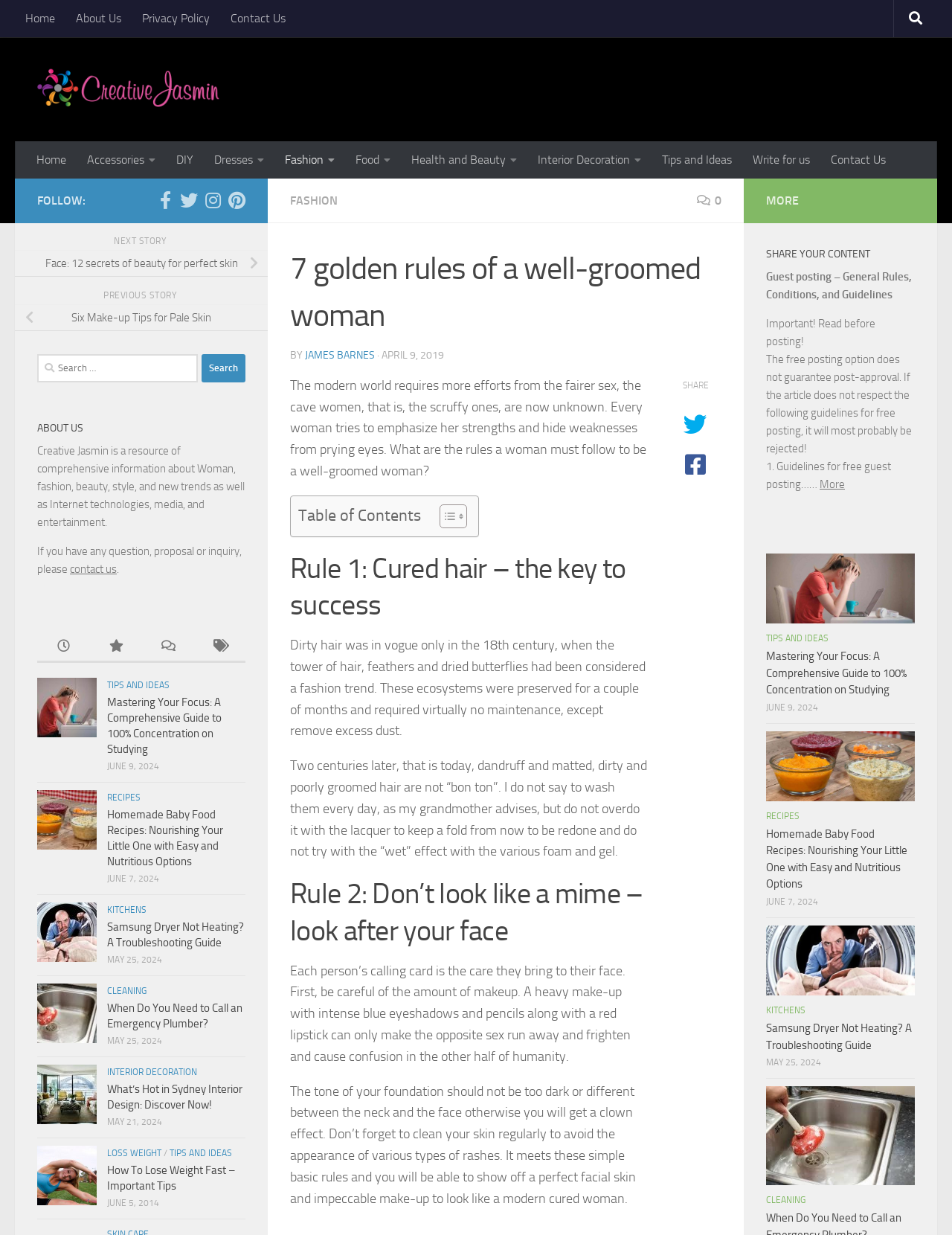Please find the bounding box coordinates of the element that you should click to achieve the following instruction: "Follow us on Facebook". The coordinates should be presented as four float numbers between 0 and 1: [left, top, right, bottom].

[0.164, 0.155, 0.183, 0.169]